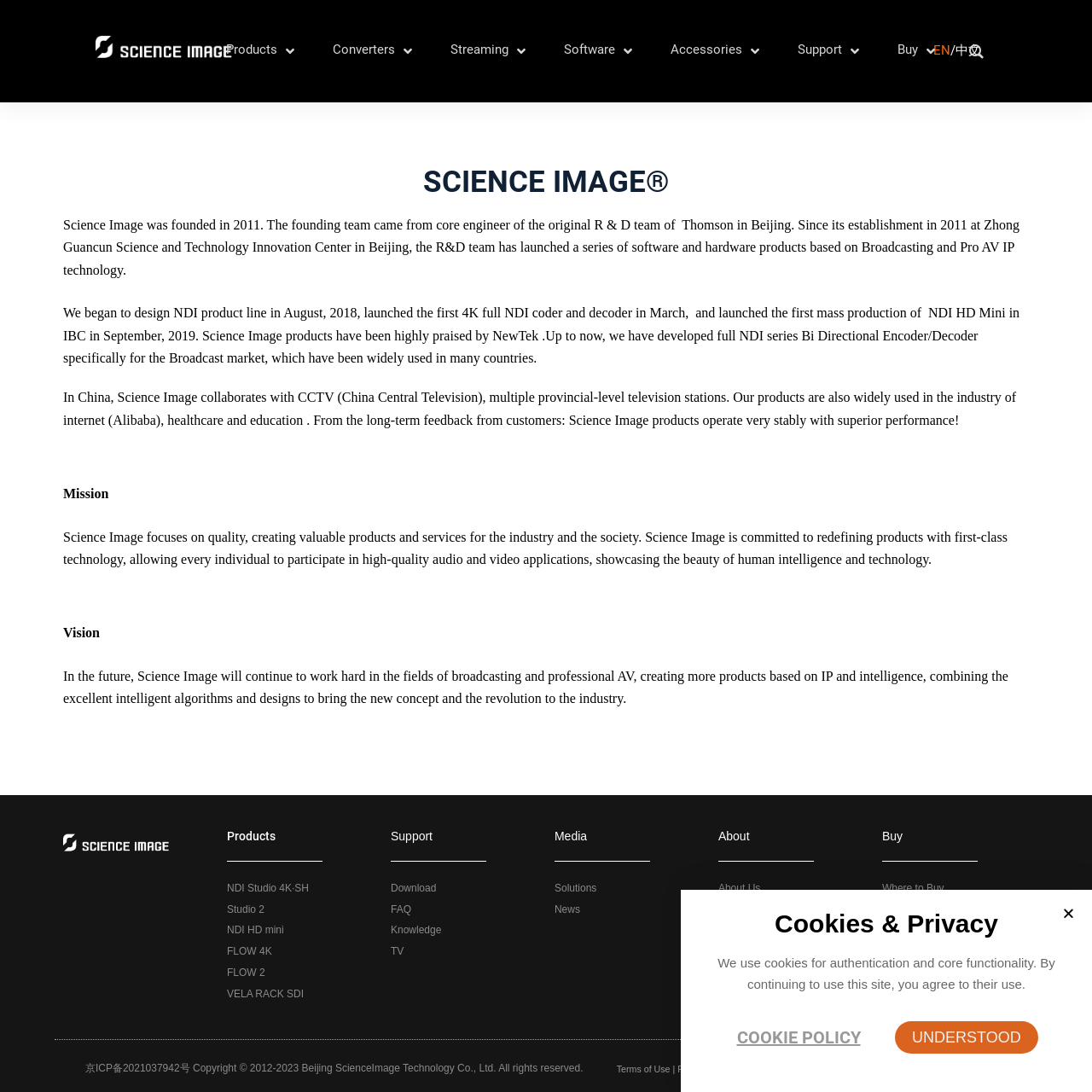Locate the bounding box coordinates of the item that should be clicked to fulfill the instruction: "Select the Products dropdown".

[0.207, 0.036, 0.273, 0.058]